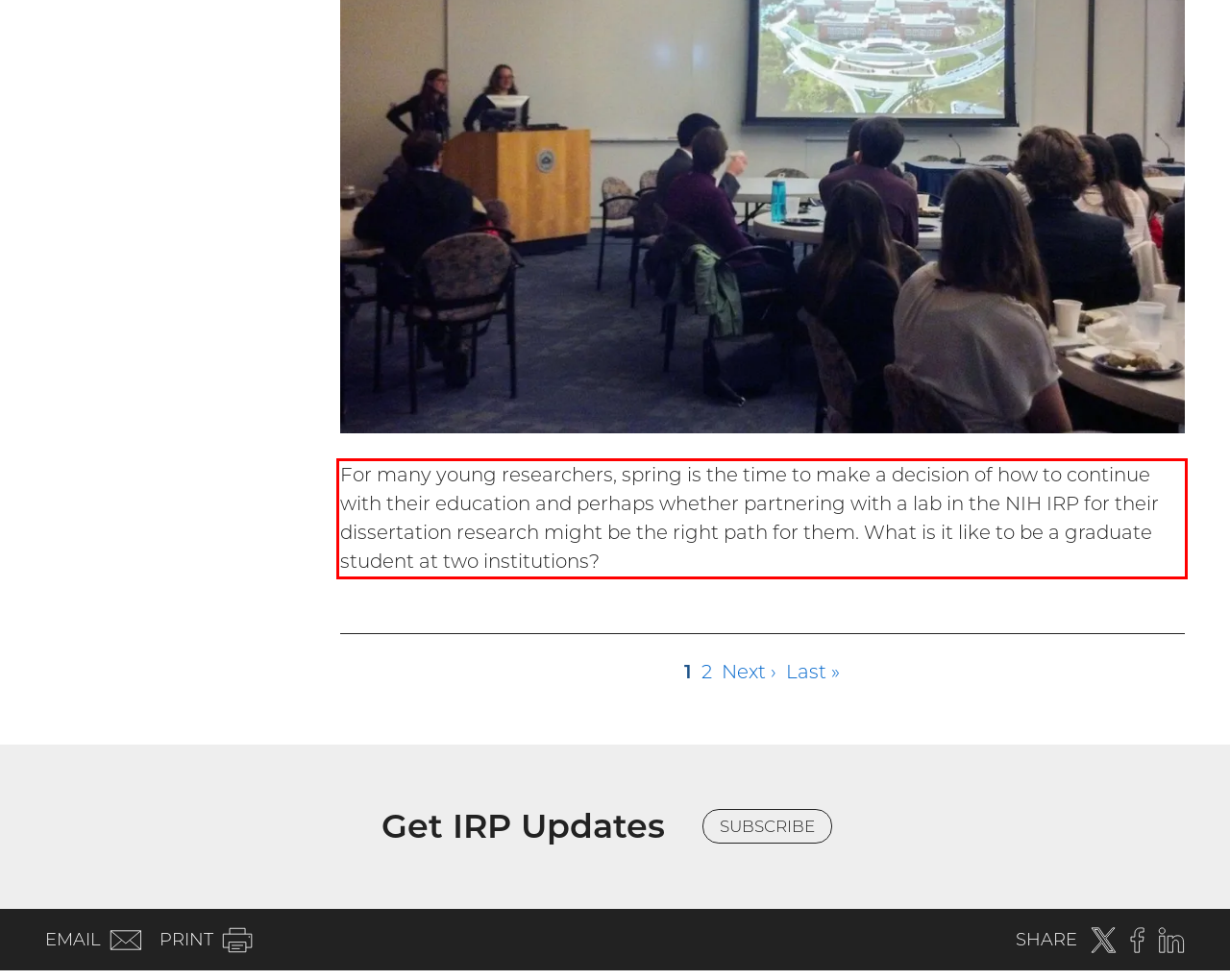In the given screenshot, locate the red bounding box and extract the text content from within it.

For many young researchers, spring is the time to make a decision of how to continue with their education and perhaps whether partnering with a lab in the NIH IRP for their dissertation research might be the right path for them. What is it like to be a graduate student at two institutions?